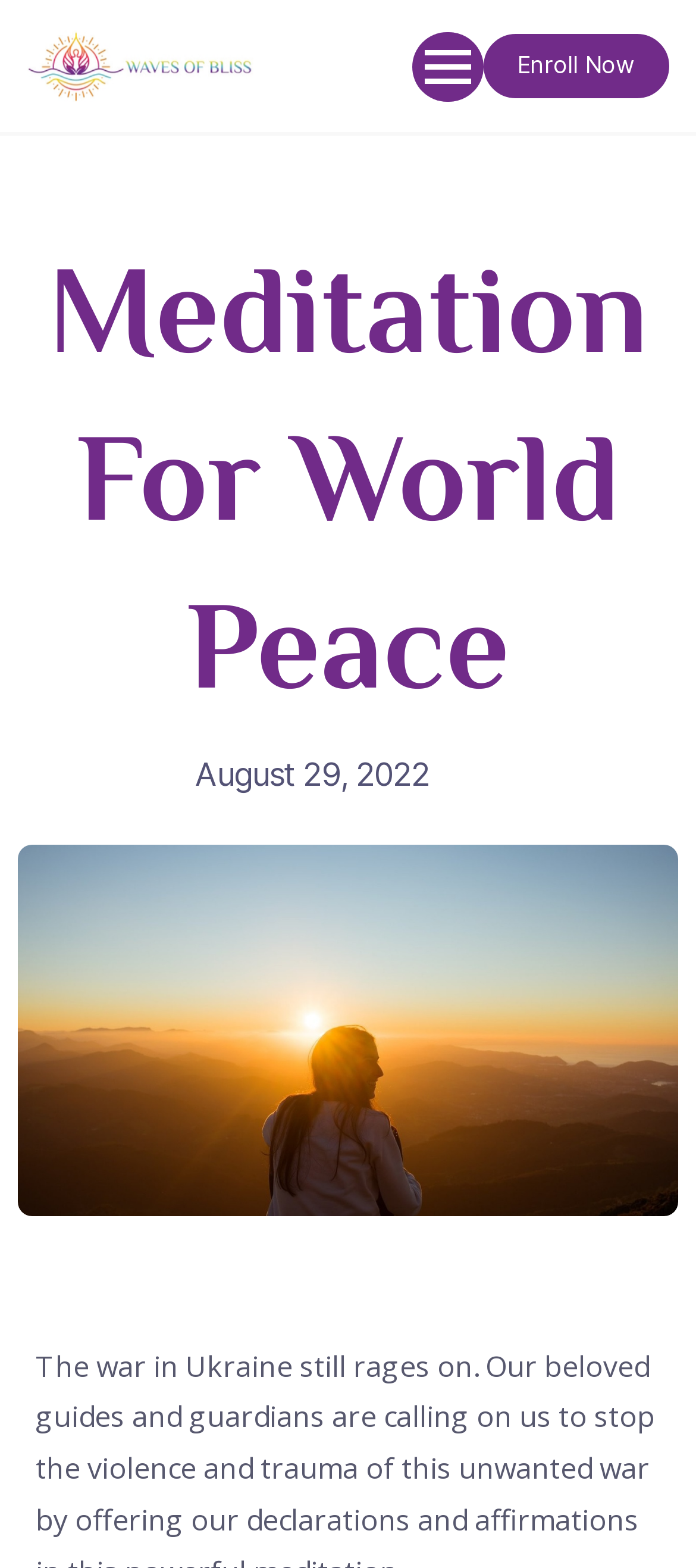Identify and provide the text of the main header on the webpage.

Meditation For World Peace